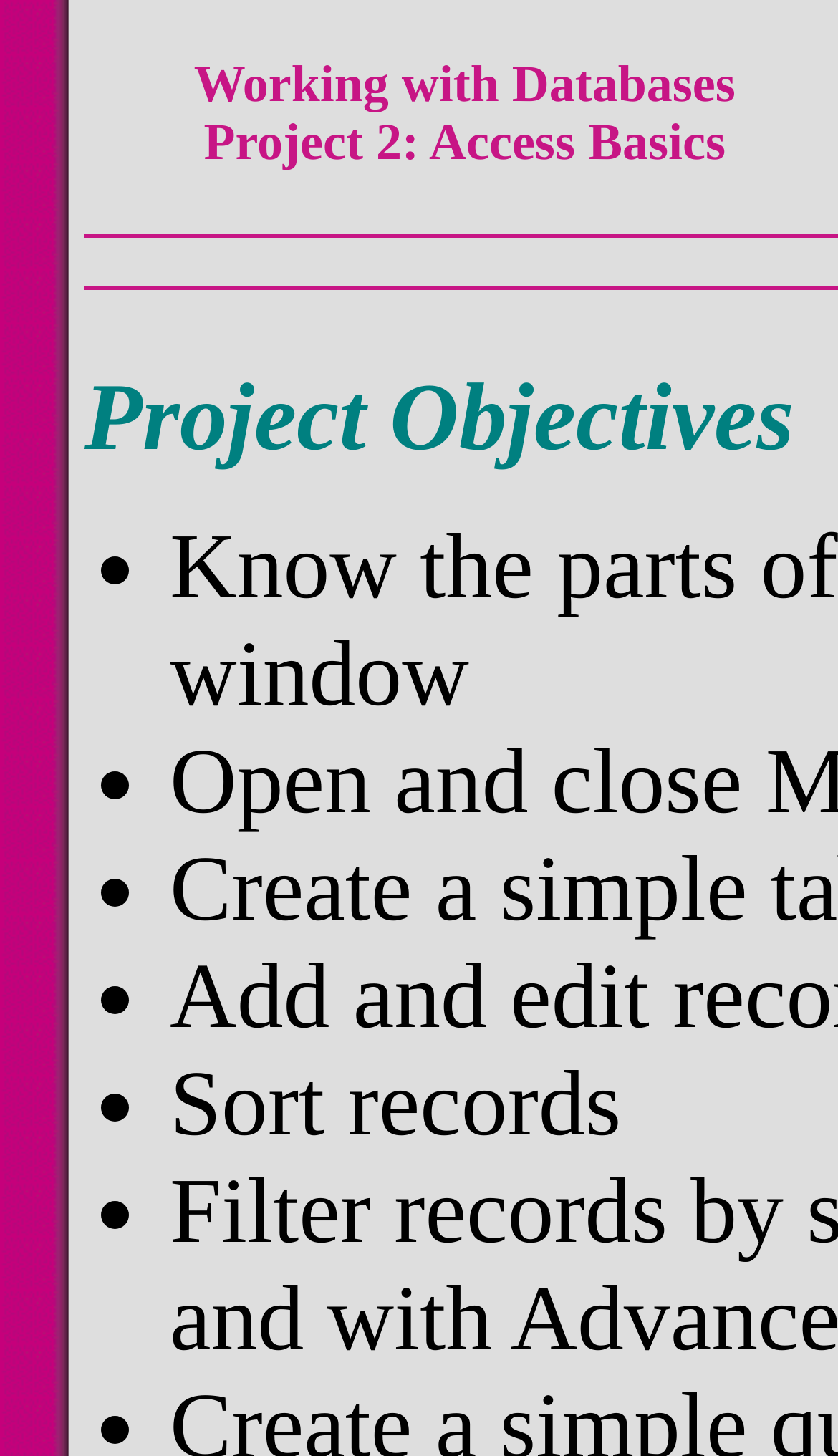What is the purpose of the list?
Using the image, respond with a single word or phrase.

Database operations